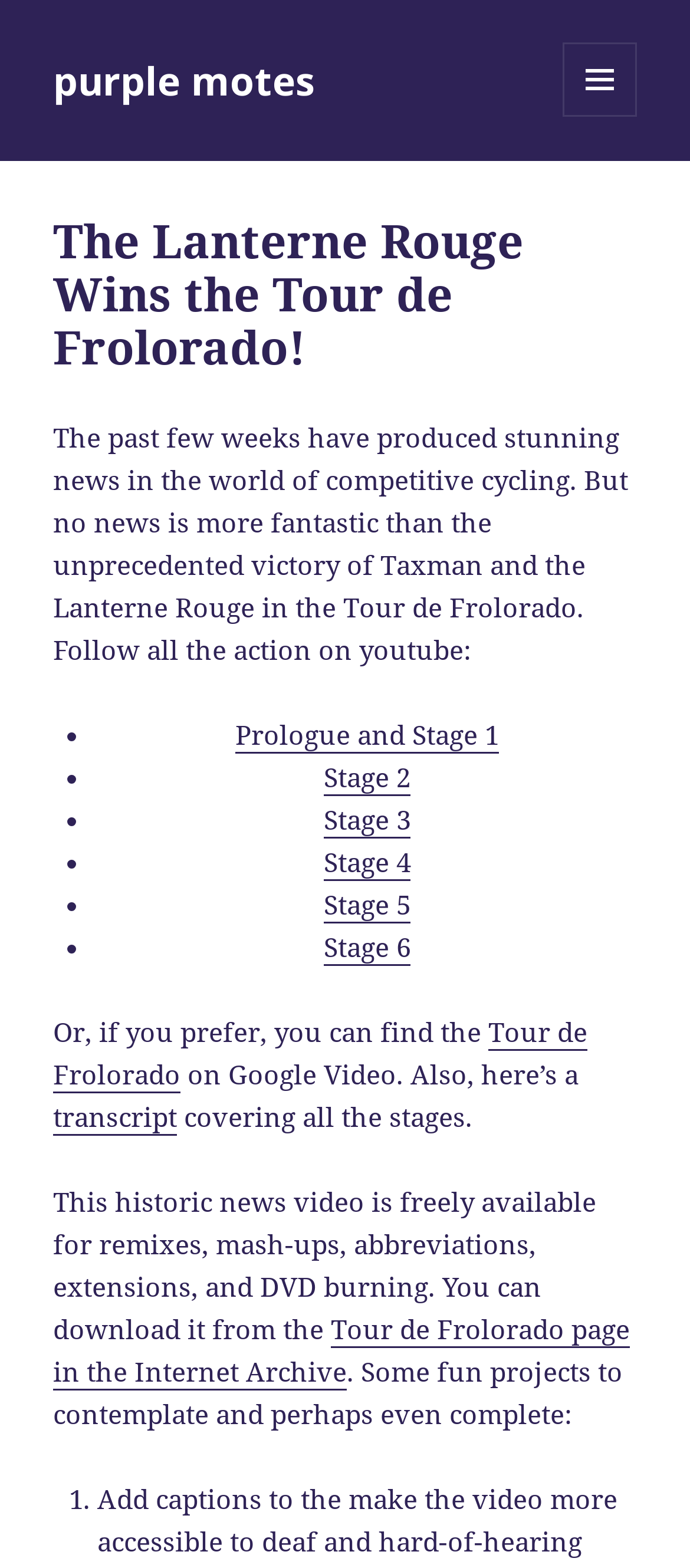Identify and provide the text content of the webpage's primary headline.

The Lanterne Rouge Wins the Tour de Frolorado!